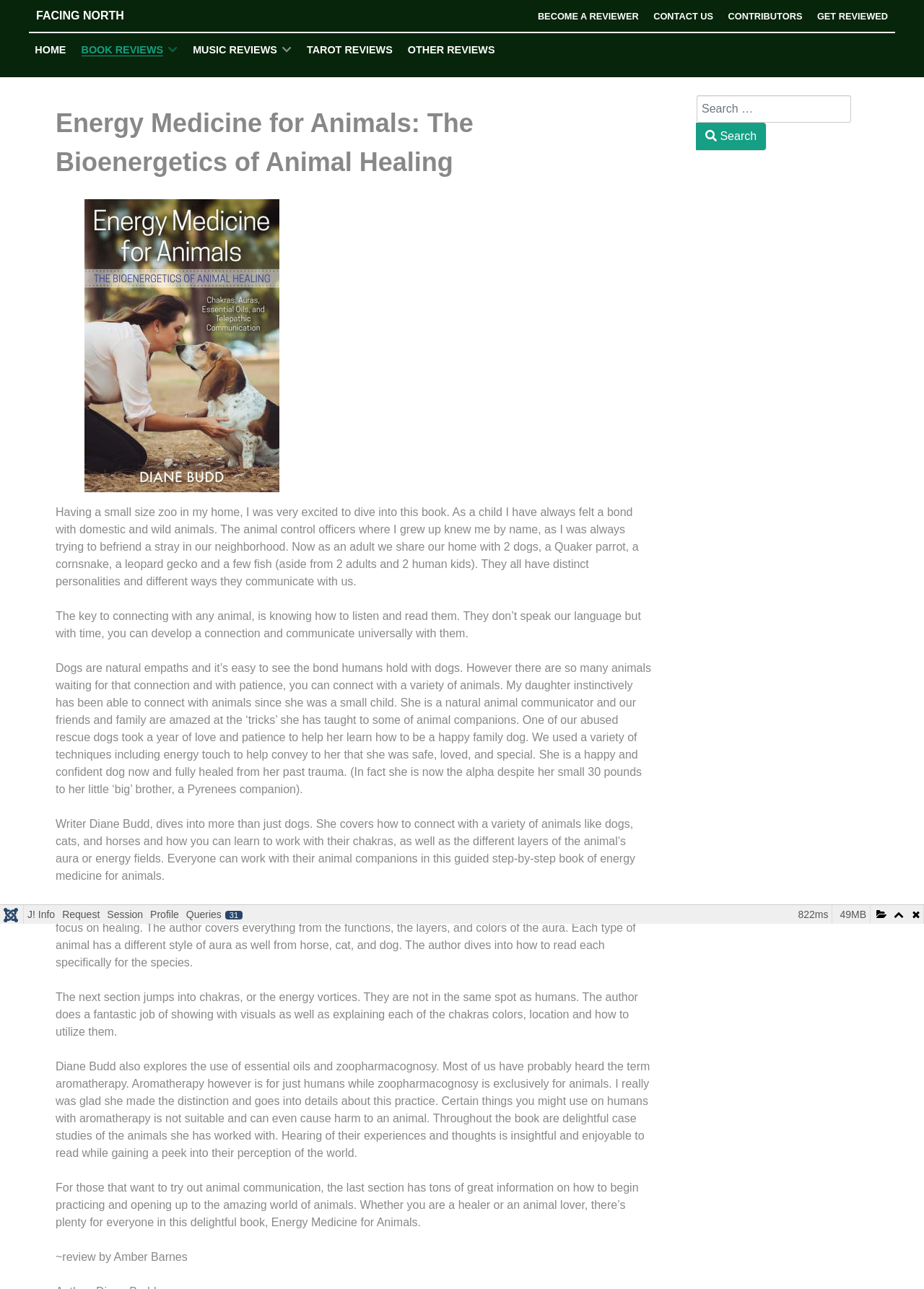Identify the bounding box coordinates of the section that should be clicked to achieve the task described: "Read Book Reviews".

[0.082, 0.032, 0.198, 0.045]